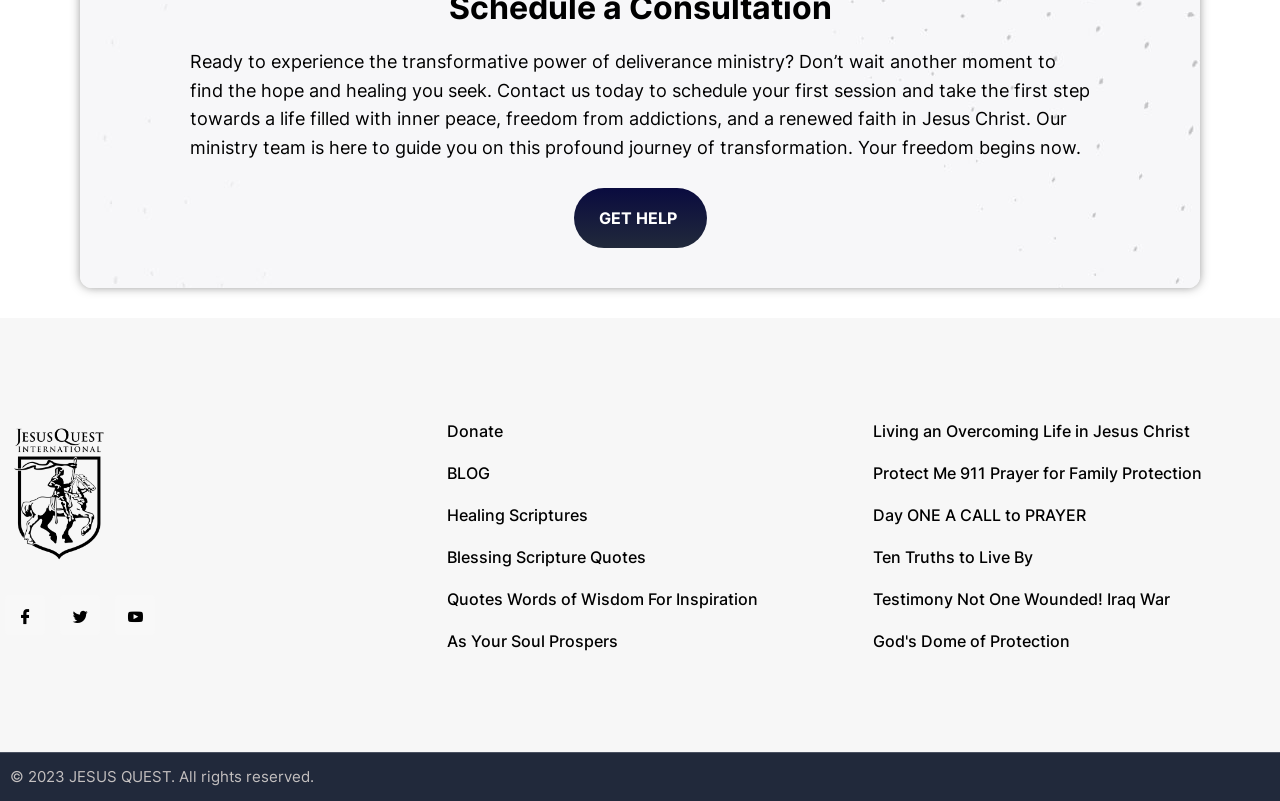Could you specify the bounding box coordinates for the clickable section to complete the following instruction: "search for something"?

None